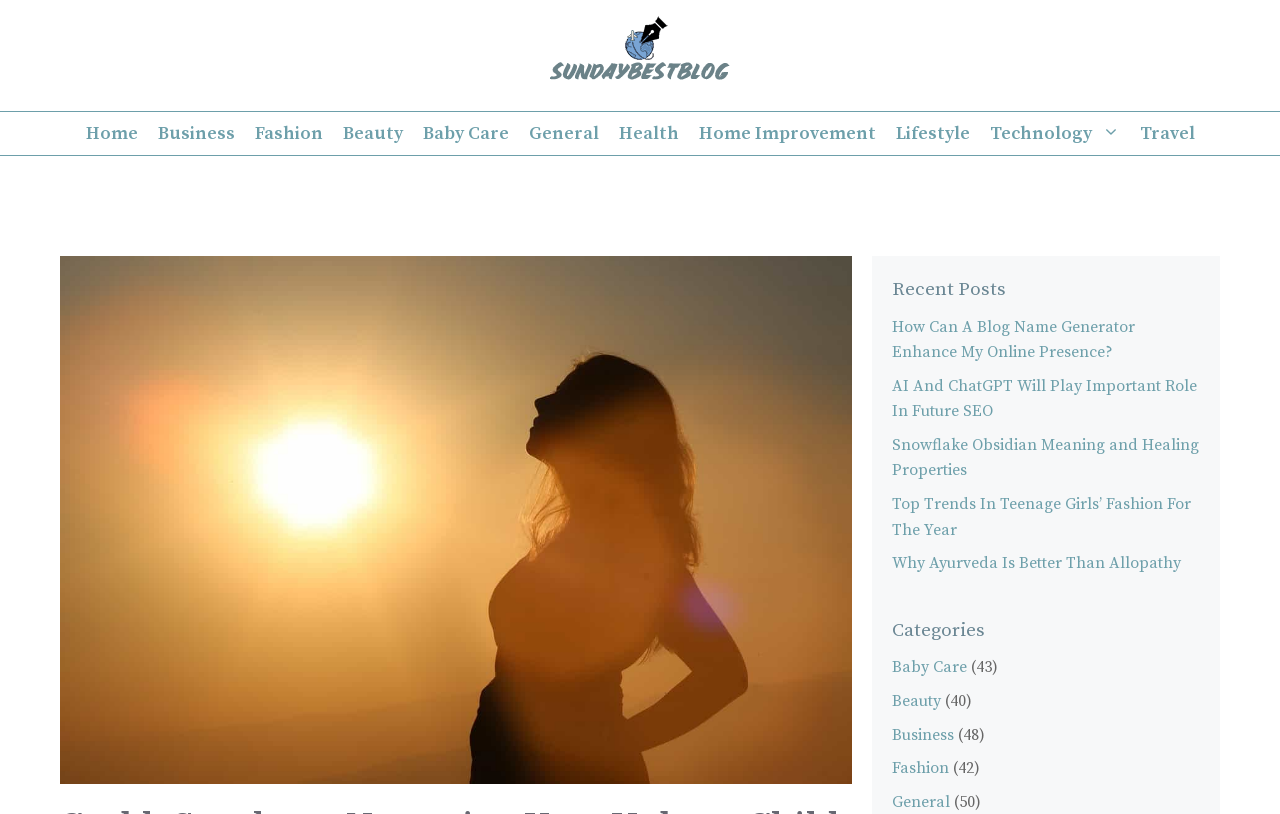From the image, can you give a detailed response to the question below:
What is the image related to in the main content area?

The main content area has an image with the text 'garbh sanskar', which suggests that the image is related to the topic of Garbh Sanskar, an Ayurvedic practice for nurturing the unborn child.